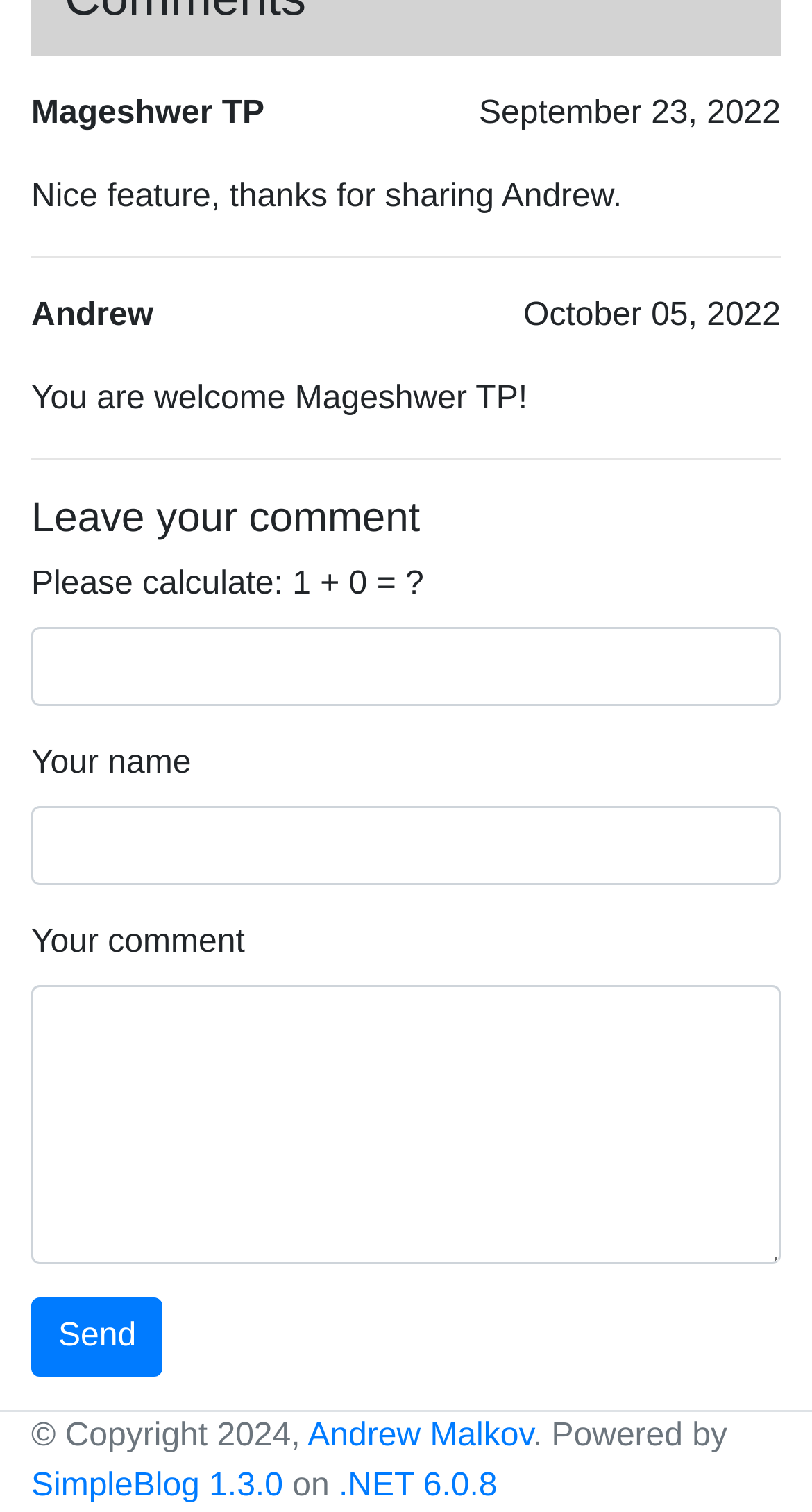Extract the bounding box coordinates for the HTML element that matches this description: "parent_node: Your comment name="Comment"". The coordinates should be four float numbers between 0 and 1, i.e., [left, top, right, bottom].

[0.038, 0.652, 0.962, 0.836]